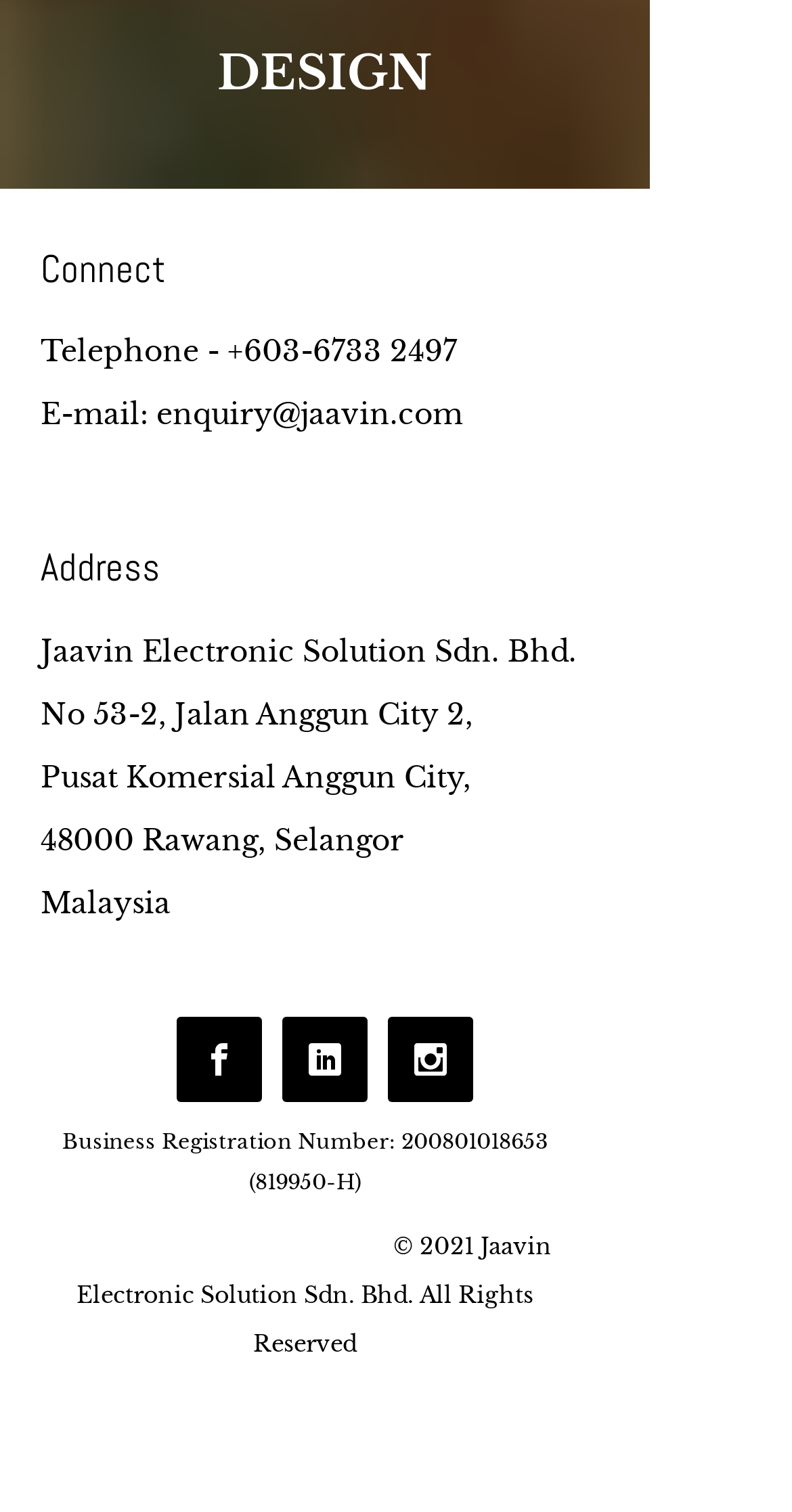Use the details in the image to answer the question thoroughly: 
What year was the company's copyright established?

The company's copyright year can be found at the bottom of the page, where it is listed as '© 2021 Jaavin Electronic Solution Sdn. Bhd. All Rights Reserved'.